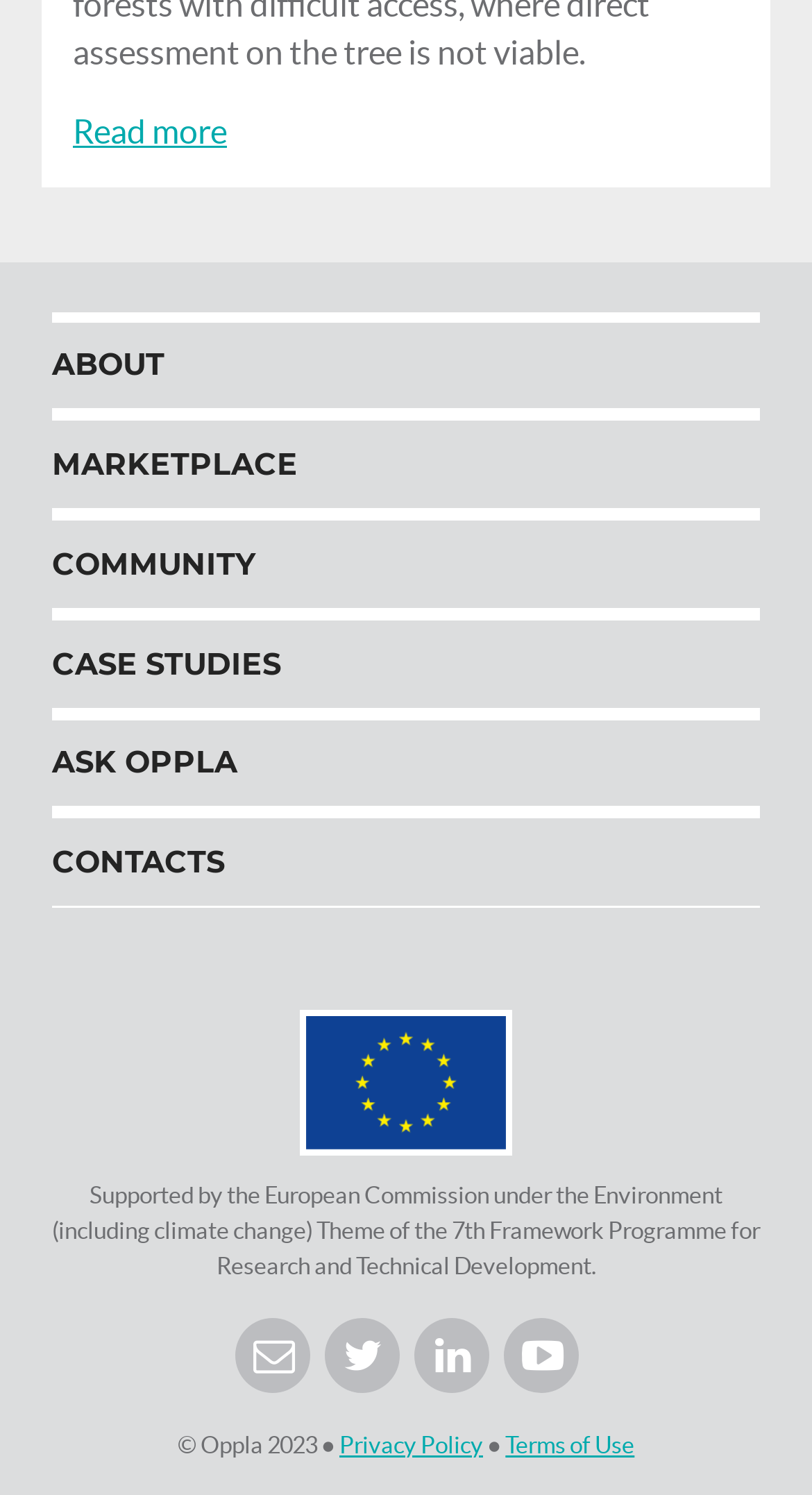Please provide a one-word or short phrase answer to the question:
What is the year of copyright mentioned at the bottom of the webpage?

2023